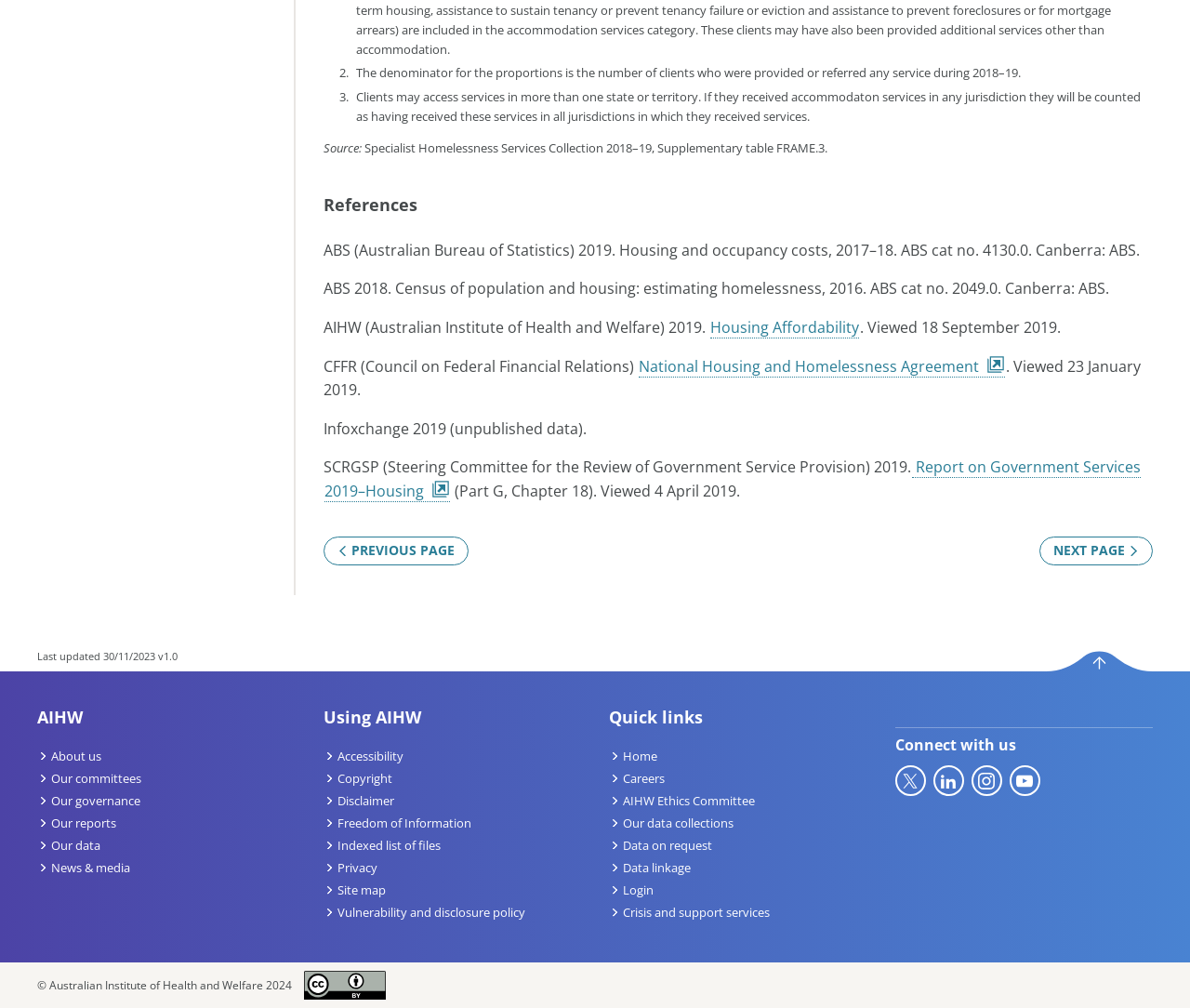Please provide a detailed answer to the question below based on the screenshot: 
What is the last updated date of the webpage?

I found the last updated date by looking at the bottom of the webpage, where it says 'Last updated' followed by the date '30/11/2023'.